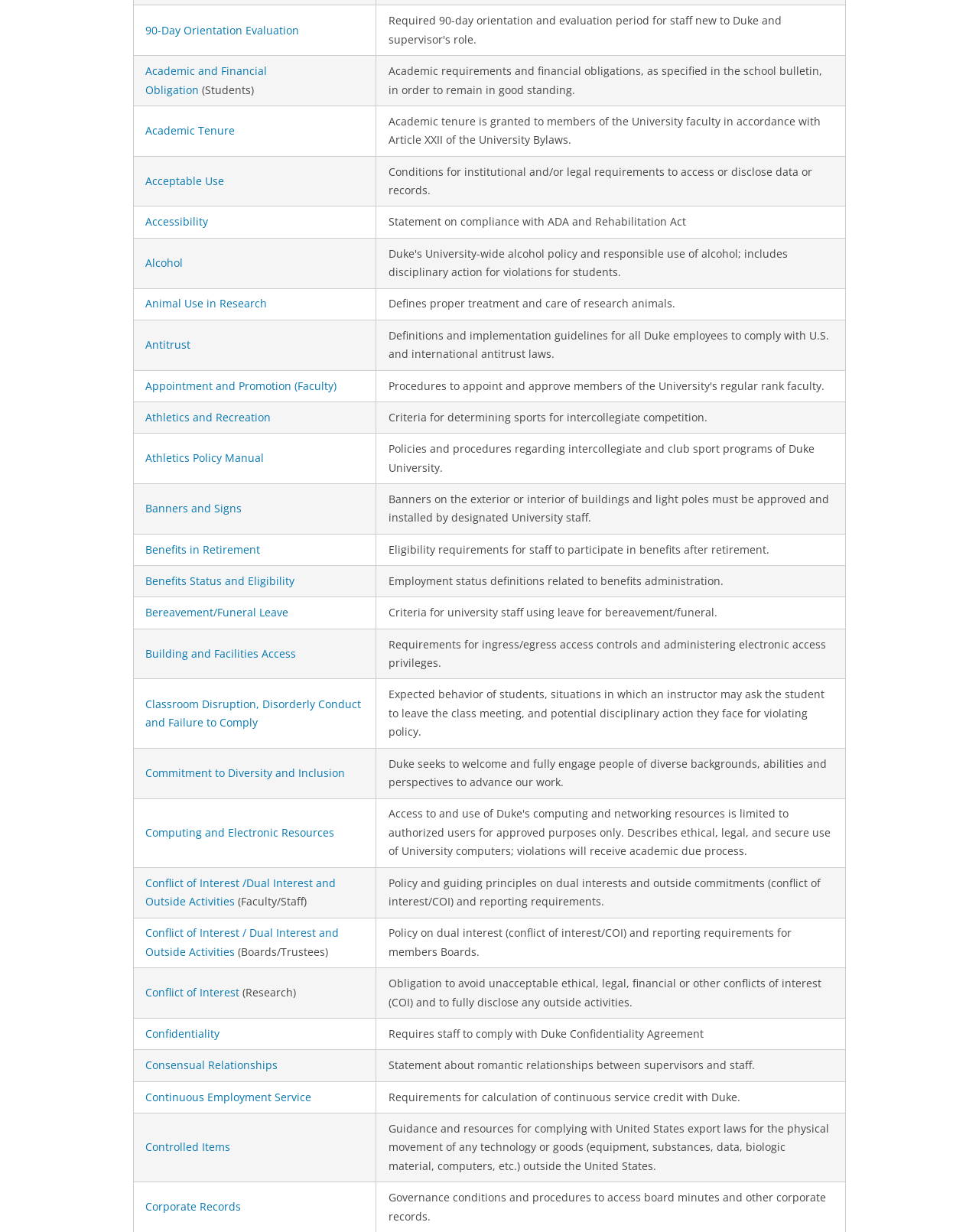Please find the bounding box coordinates of the clickable region needed to complete the following instruction: "Click on 90-Day Orientation Evaluation". The bounding box coordinates must consist of four float numbers between 0 and 1, i.e., [left, top, right, bottom].

[0.149, 0.018, 0.306, 0.03]